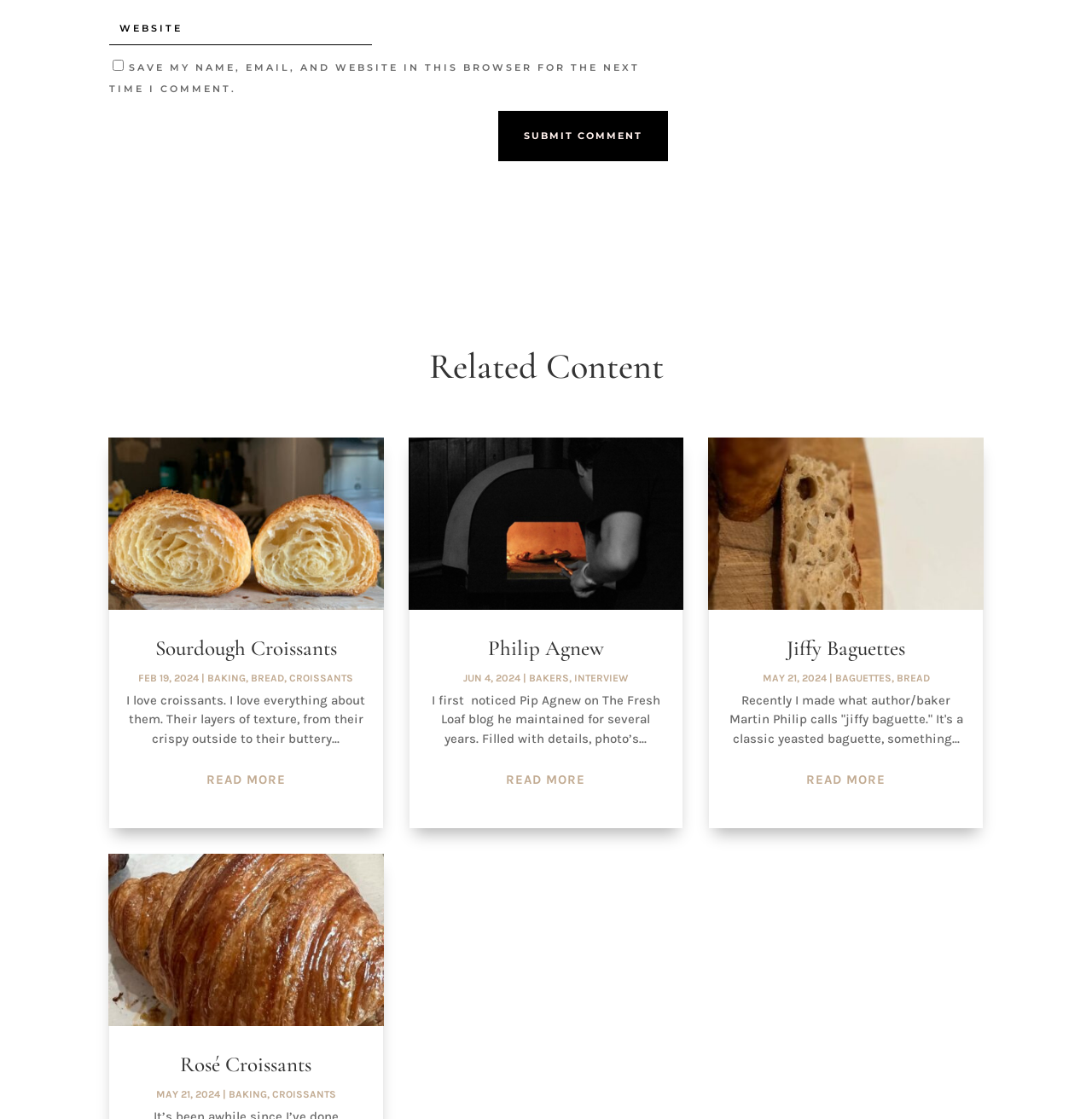What is the purpose of the checkbox?
Craft a detailed and extensive response to the question.

The checkbox is labeled 'SAVE MY NAME, EMAIL, AND WEBSITE IN THIS BROWSER FOR THE NEXT TIME I COMMENT.' which suggests that its purpose is to save the user's comment information for future use.